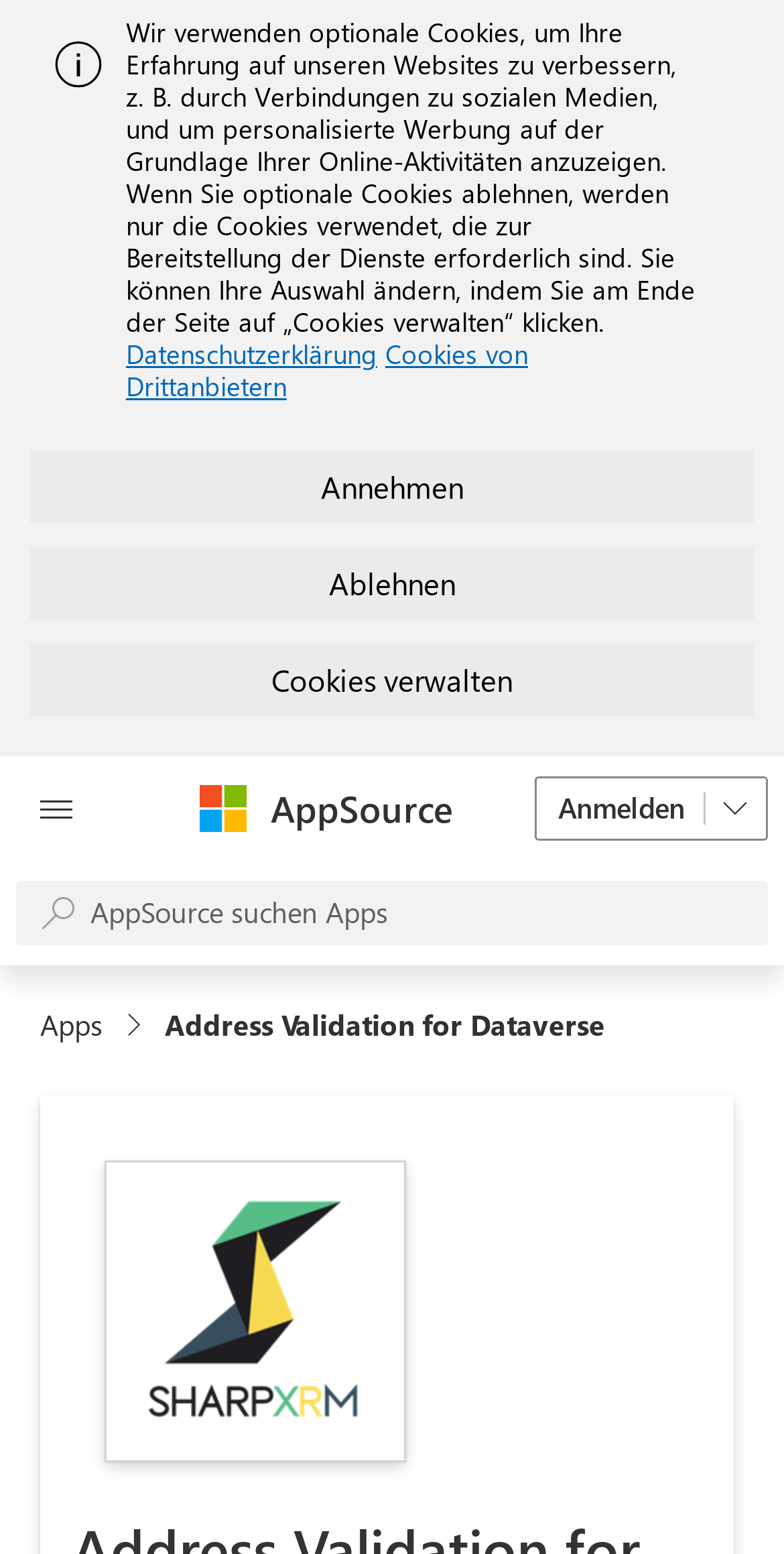Please identify the bounding box coordinates of the element that needs to be clicked to execute the following command: "Go to Microsoft". Provide the bounding box using four float numbers between 0 and 1, formatted as [left, top, right, bottom].

[0.247, 0.502, 0.319, 0.538]